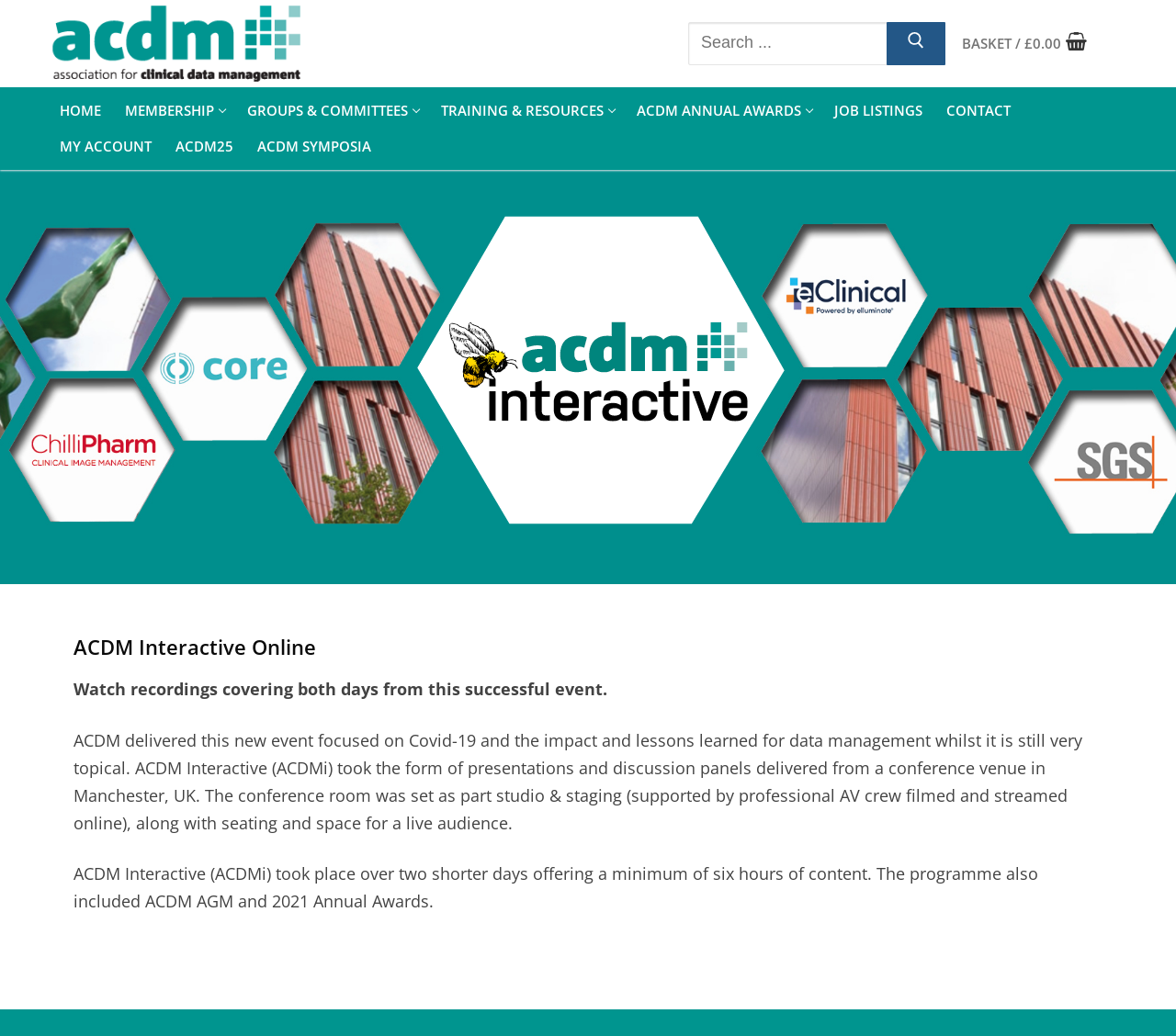Highlight the bounding box coordinates of the region I should click on to meet the following instruction: "Watch ACDM Interactive Online recordings".

[0.062, 0.614, 0.938, 0.634]